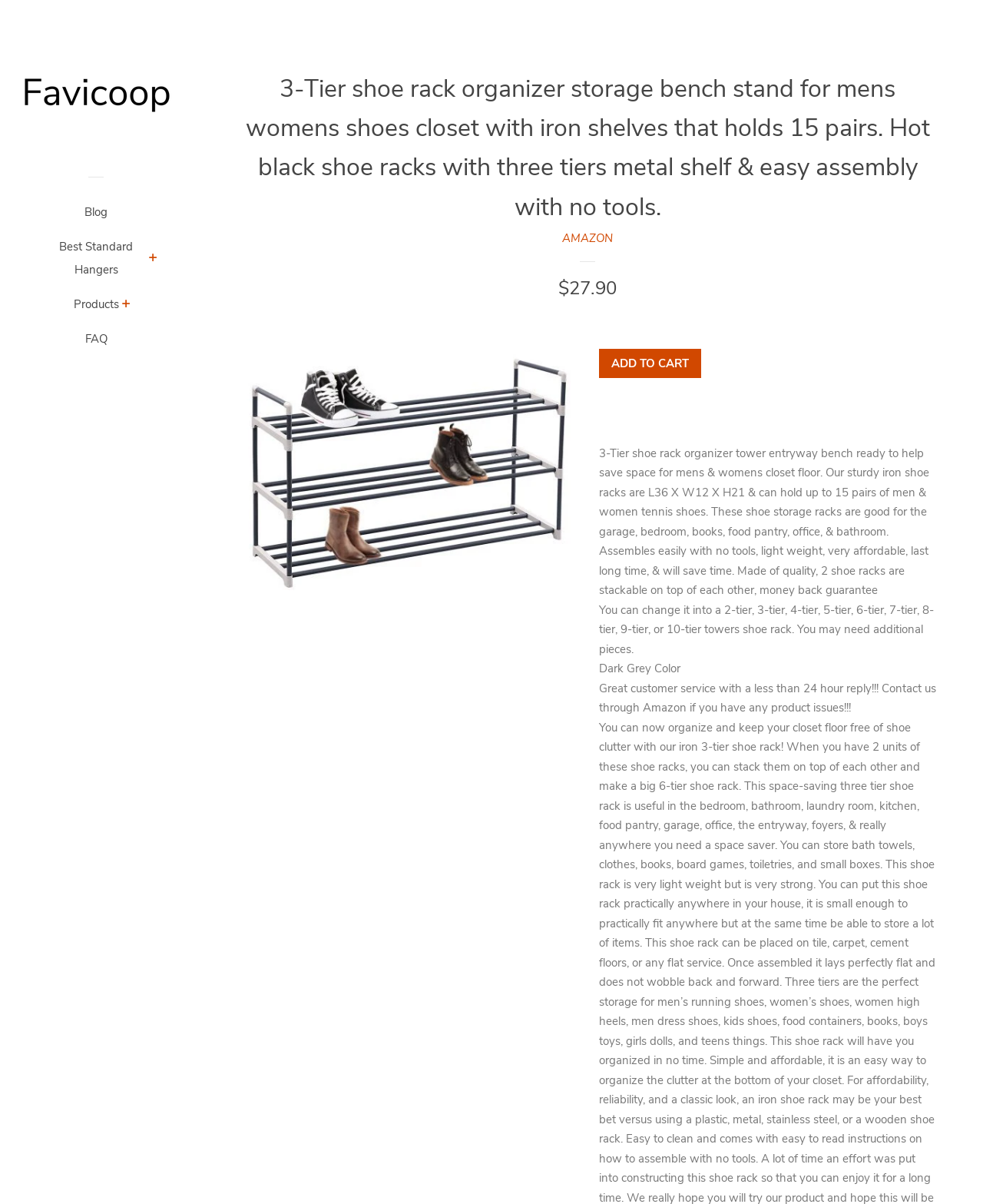How many tiers can the shoe rack be changed into?
Look at the screenshot and provide an in-depth answer.

The webpage states that the shoe rack can be changed into a 2-tier, 3-tier, 4-tier, 5-tier, 6-tier, 7-tier, 8-tier, 9-tier, or 10-tier tower.